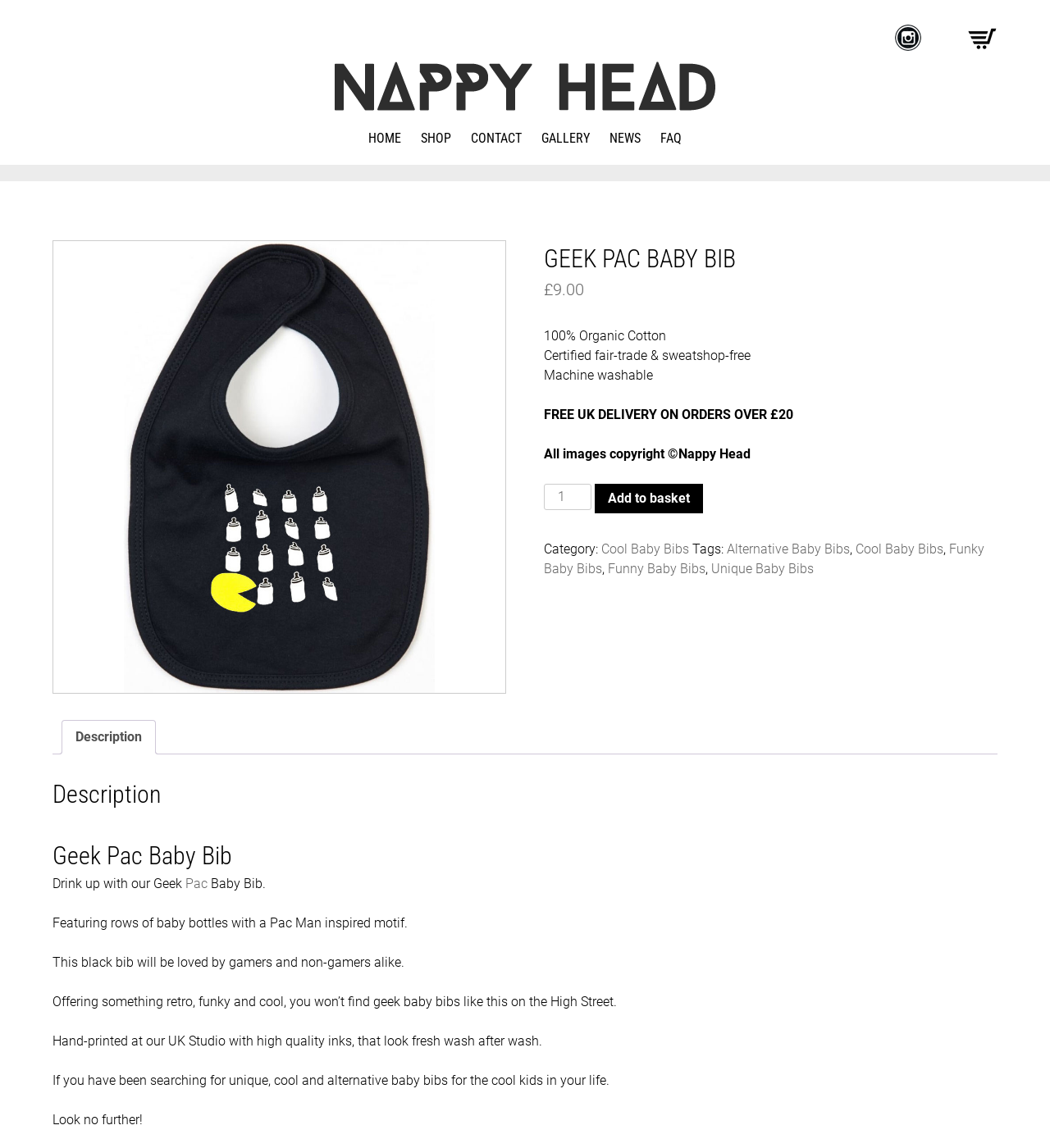Locate the bounding box coordinates of the clickable part needed for the task: "Click the Instagram link".

[0.852, 0.034, 0.877, 0.047]